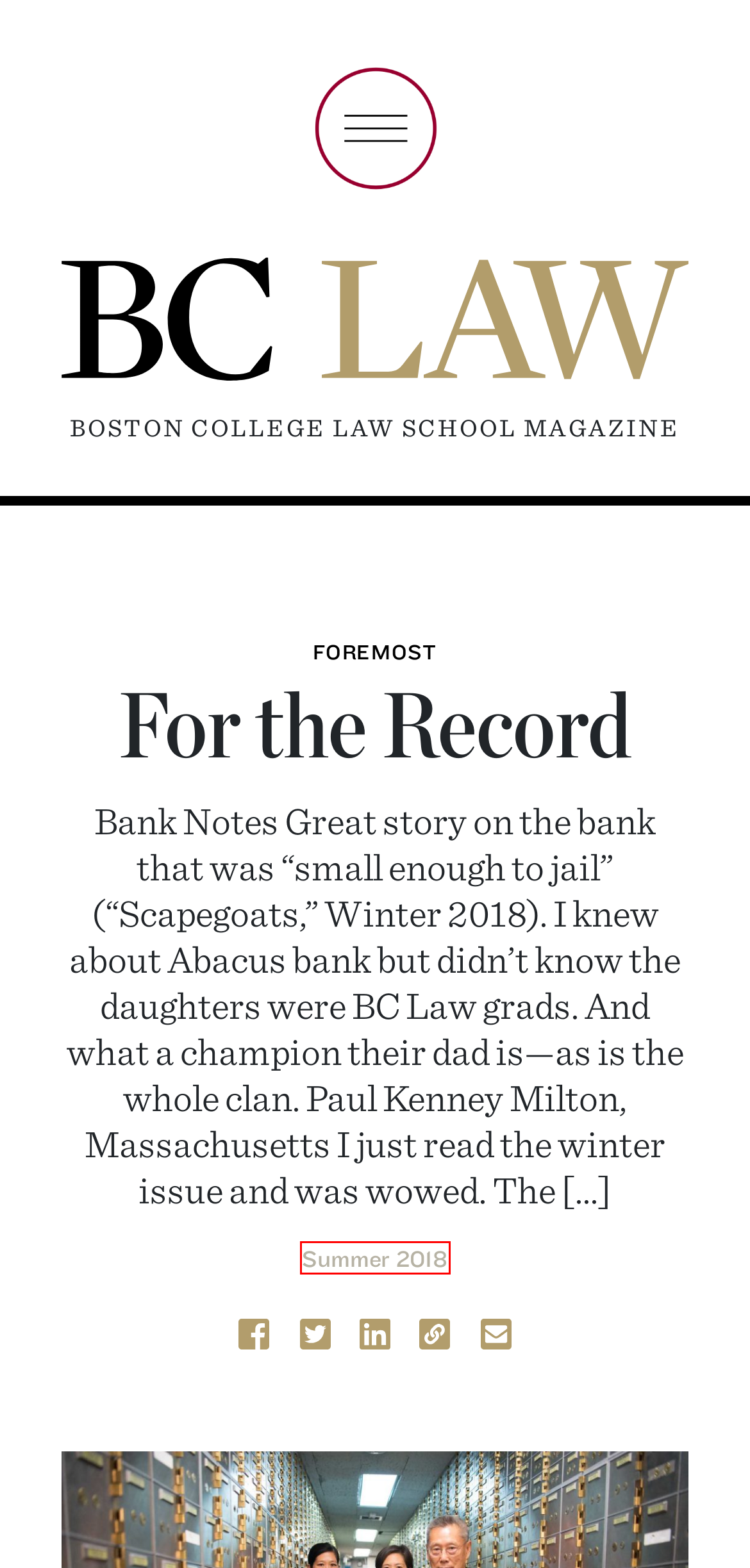Given a screenshot of a webpage featuring a red bounding box, identify the best matching webpage description for the new page after the element within the red box is clicked. Here are the options:
A. Support BC Law - Law School - Boston College
B. Just Law Podcast | BC Law: Impact
C. Foremost – Boston College Law School Magazine
D. Profile – Boston College Law School Magazine
E. Law – Boston College Law School Magazine
F. There’s a “Survivor” in Our Midst – Boston College Law School Magazine
G. Innocence Program Achieves 8th Victory – Boston College Law School Magazine
H. Summer 2018 – Boston College Law School Magazine

H